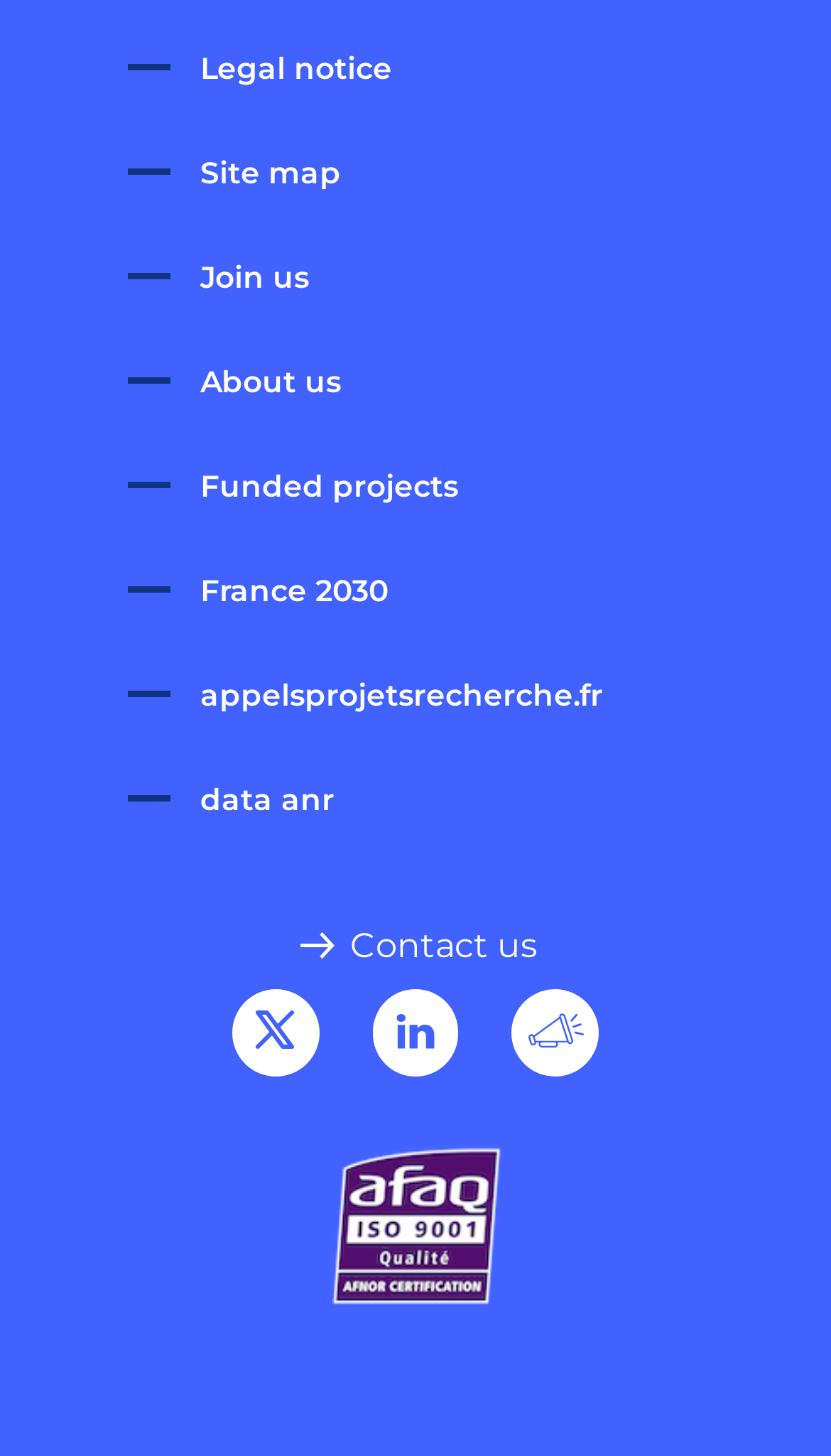Please identify the bounding box coordinates of the clickable area that will fulfill the following instruction: "Explore funded projects". The coordinates should be in the format of four float numbers between 0 and 1, i.e., [left, top, right, bottom].

[0.154, 0.321, 0.551, 0.348]